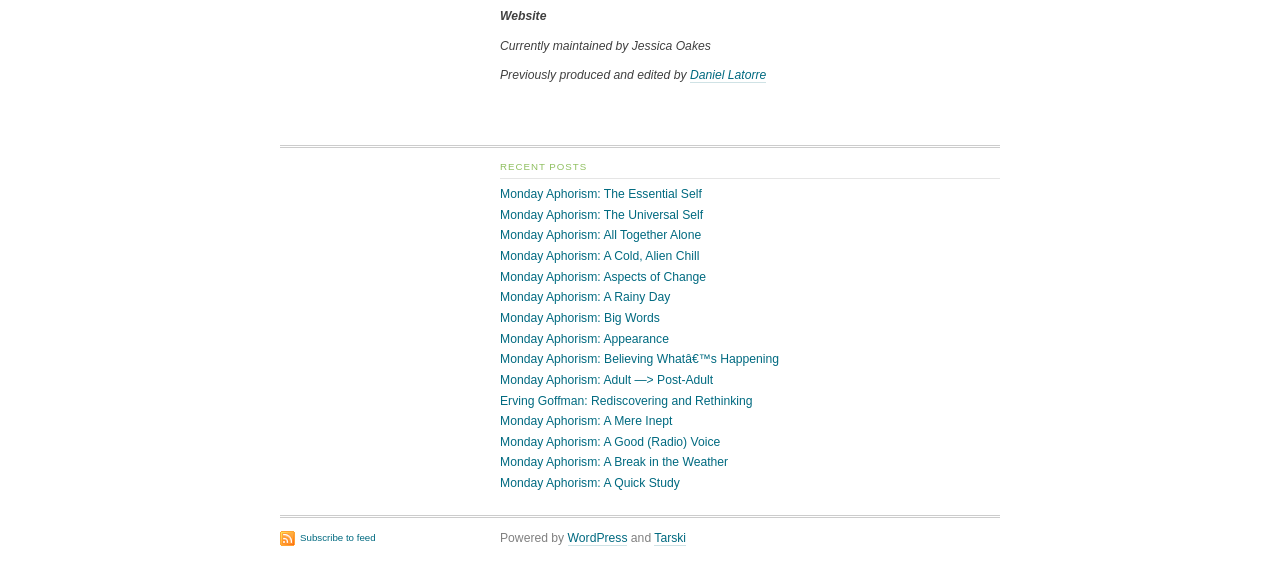Kindly determine the bounding box coordinates for the clickable area to achieve the given instruction: "View the 'Our Expertise' page".

None